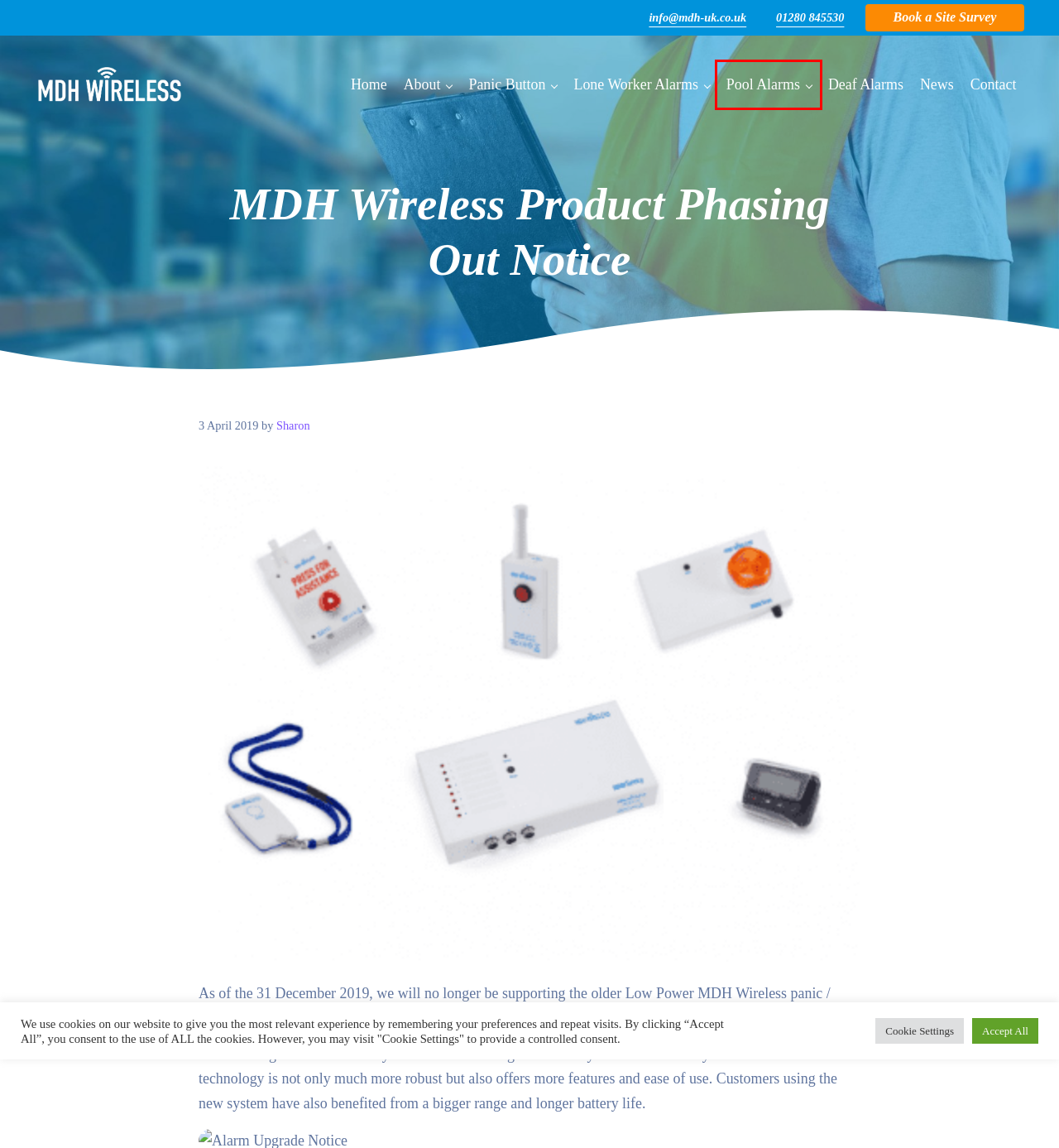Check out the screenshot of a webpage with a red rectangle bounding box. Select the best fitting webpage description that aligns with the new webpage after clicking the element inside the bounding box. Here are the candidates:
A. Deaf Alarms
B. Book a Site Survey
C. MDH Wireless Technologies – Wireless Lone Worker Alarm Systems
D. About
E. News
F. Contact
G. Panic Button
H. Pool Alarms

H